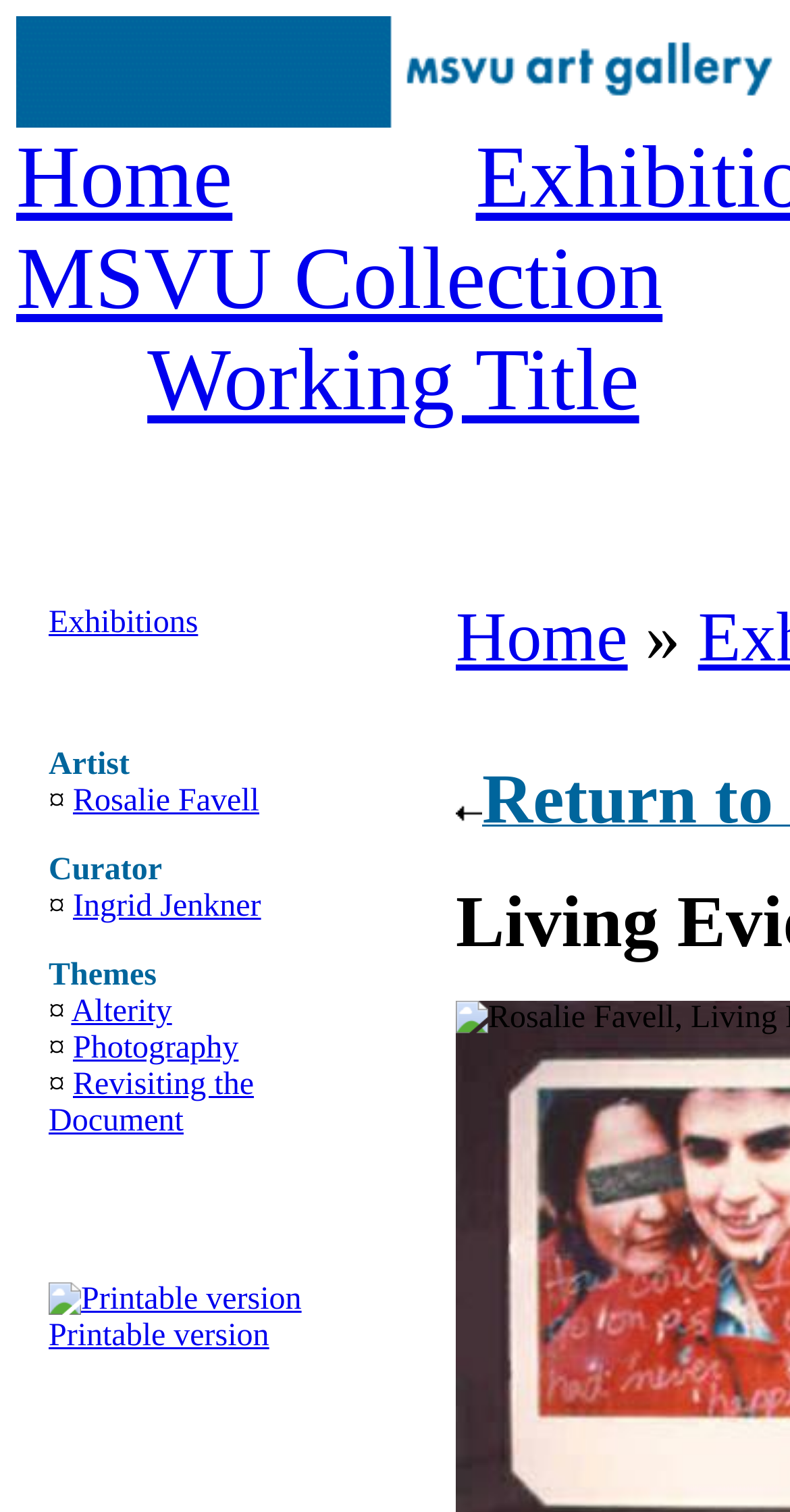Determine the bounding box coordinates of the area to click in order to meet this instruction: "view Rosalie Favell's profile".

[0.092, 0.519, 0.328, 0.541]